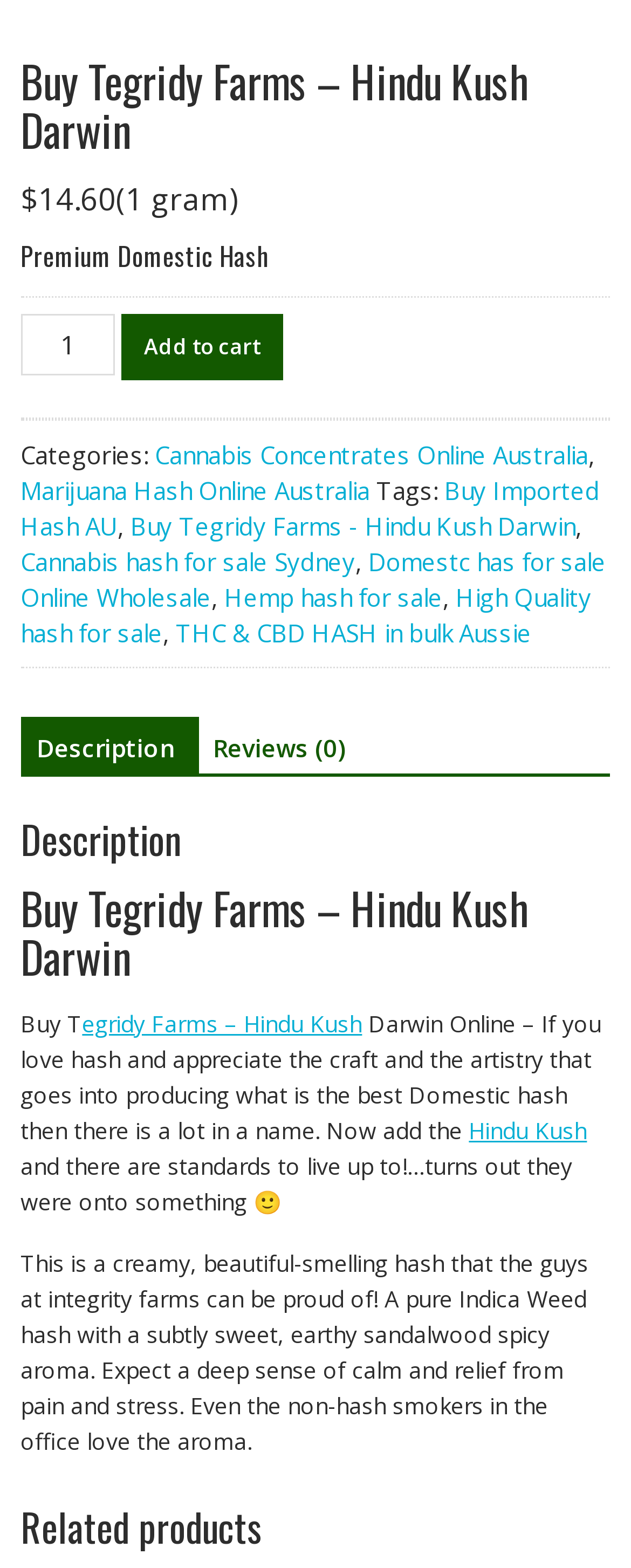Pinpoint the bounding box coordinates of the element to be clicked to execute the instruction: "Add to cart".

[0.192, 0.2, 0.448, 0.243]